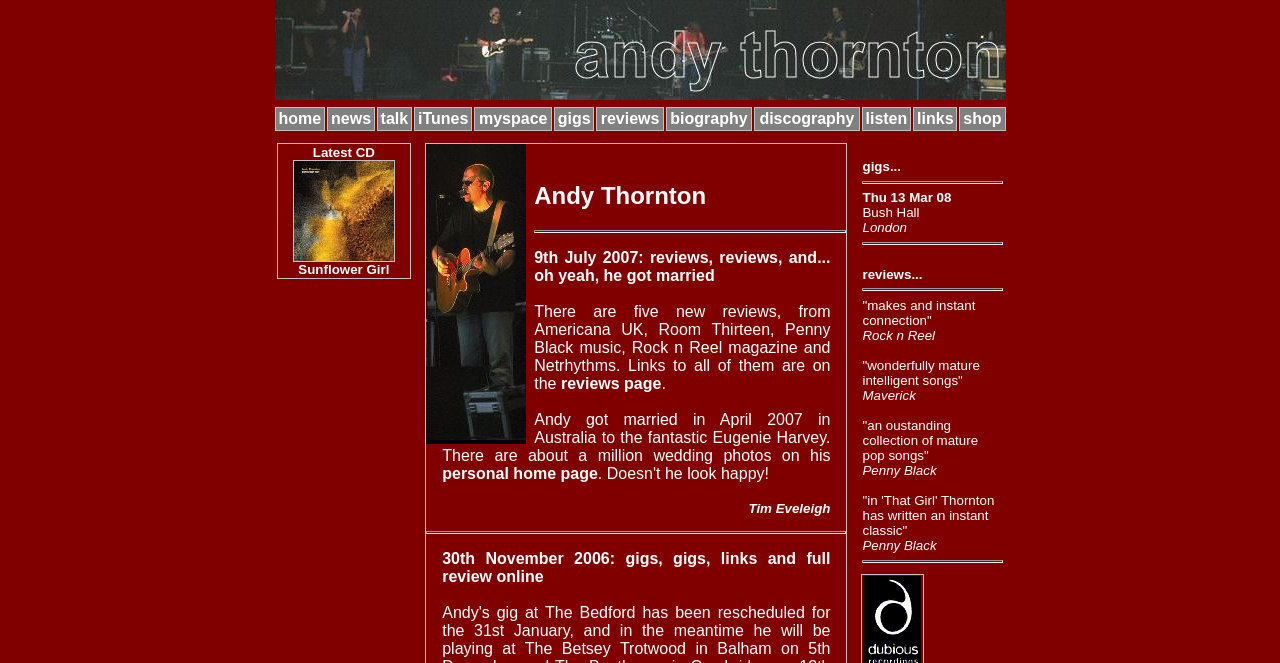Summarize the webpage comprehensively, mentioning all visible components.

The webpage is about Andy Thornton, a musician. At the top, there is a large image of Andy Thornton, taking up about 60% of the width of the page. Below the image, there is a navigation menu with 10 links: home, news, talk, iTunes, myspace, gigs, reviews, biography, discography, and shop. These links are evenly spaced and take up about 80% of the width of the page.

On the left side of the page, there is a table with a heading "Latest CD sunflower girl Sunflower Girl" and an image of the CD cover. Below the heading, there is a link to the CD and an image of Andy Thornton. The image takes up about 70% of the width of the table.

To the right of the table, there is a section with a heading "Andy Thornton" and a separator line below it. Below the separator line, there are three paragraphs of text. The first paragraph mentions that Andy got married in April 2007 and has a link to his personal home page. The second paragraph mentions five new reviews of Andy's music and has a link to the reviews page. The third paragraph mentions Tim Eveleigh.

Below the three paragraphs, there is another separator line, and then a section with a heading "30th November 2006: gigs, gigs, links and full review online". This section has a link to gigs and a list of upcoming shows, including dates, venues, and reviews of Andy's music.

At the bottom of the page, there is an image and a link to "dubious recordings". The image takes up about 10% of the width of the page.